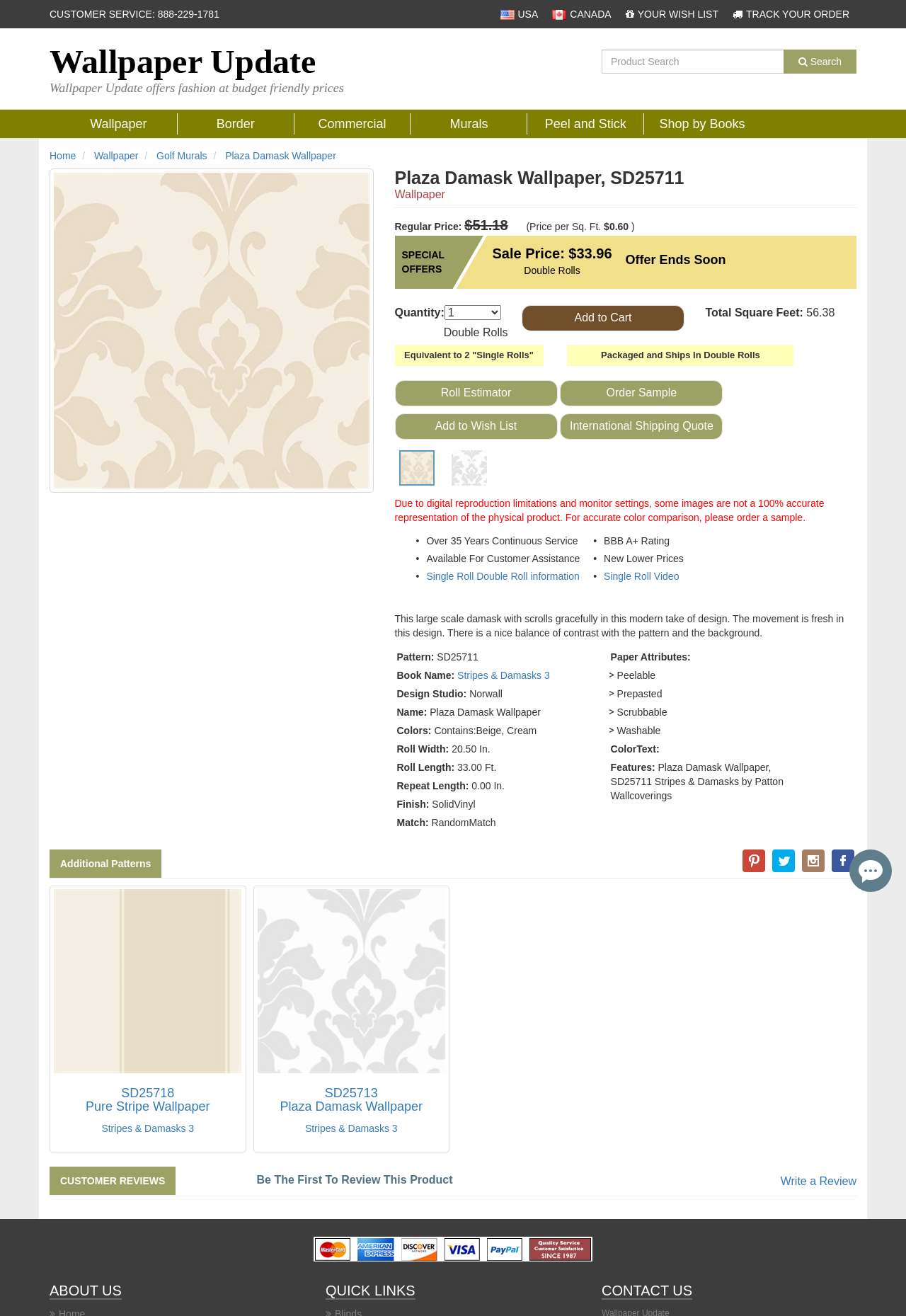Find the bounding box coordinates of the area to click in order to follow the instruction: "Search for a product".

[0.664, 0.038, 0.865, 0.056]